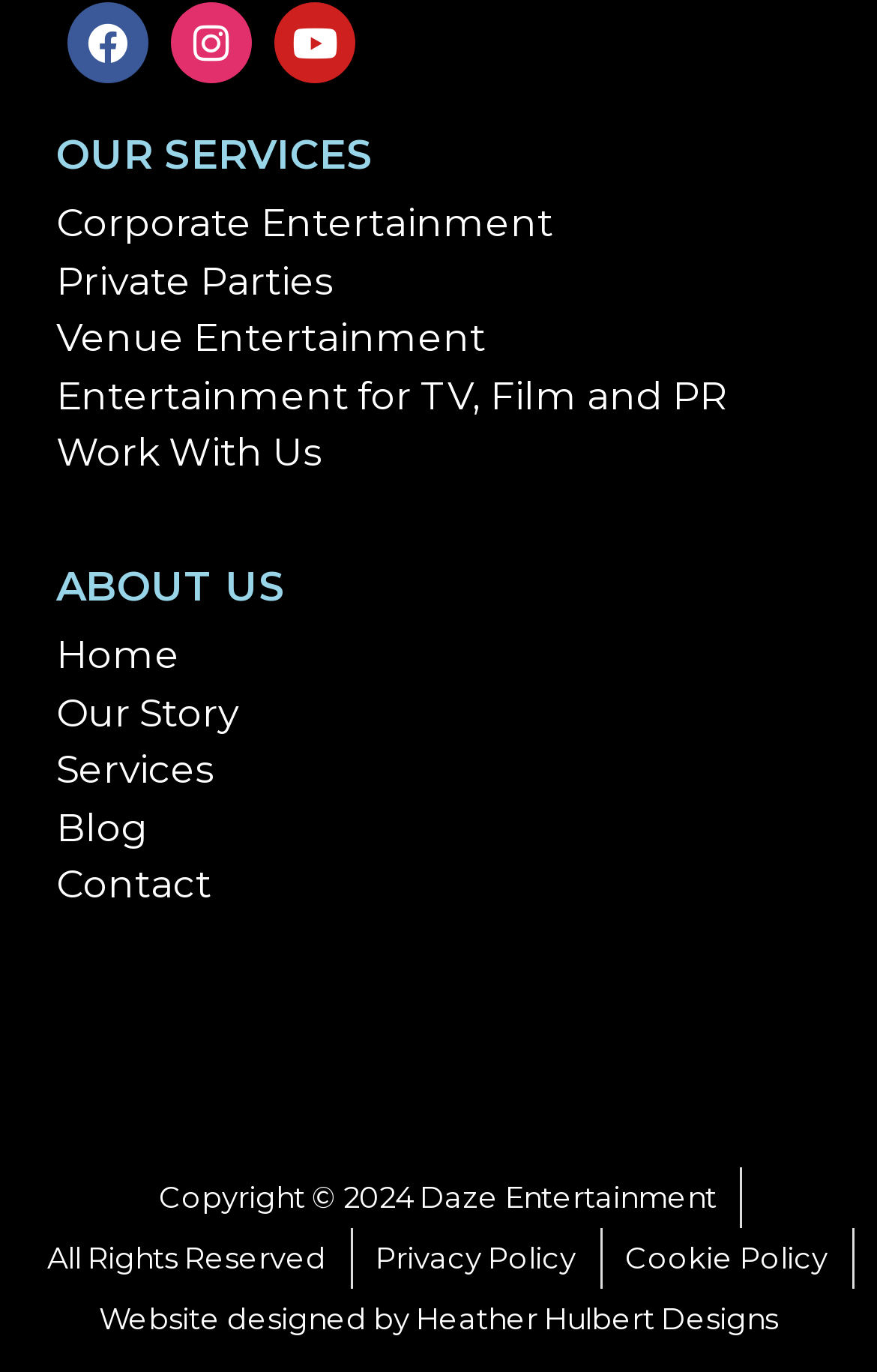Could you highlight the region that needs to be clicked to execute the instruction: "check website designed by"?

[0.113, 0.939, 0.887, 0.984]